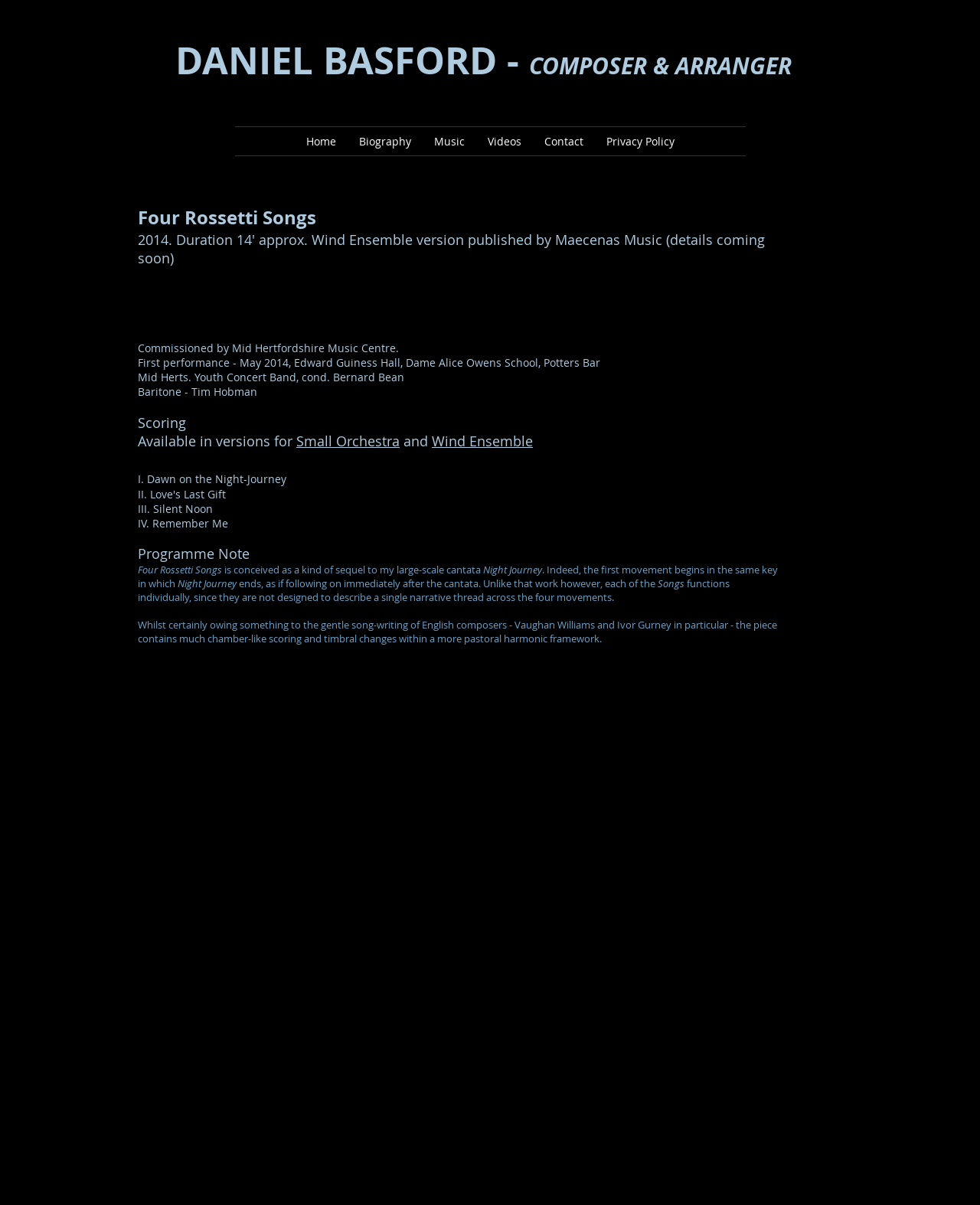Who is the composer of Four Rossetti Songs?
Please use the image to provide an in-depth answer to the question.

The answer can be found by looking at the heading 'DANIEL BASFORD - COMPOSER & ARRANGER' at the top of the webpage, which indicates that Daniel Basford is the composer and arranger of the music piece Four Rossetti Songs.